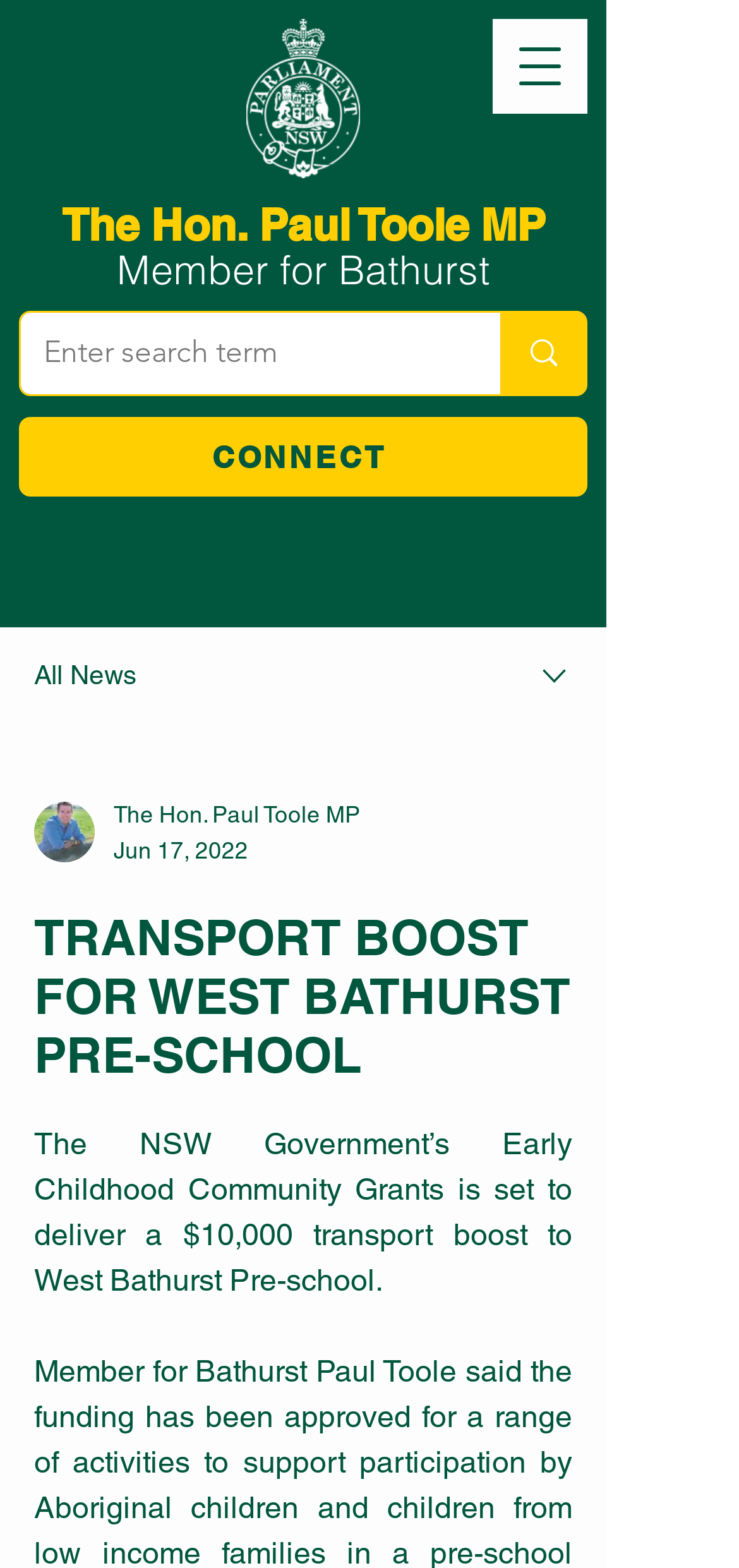Determine the webpage's heading and output its text content.

The Hon. Paul Toole MP
Member for Bathurst